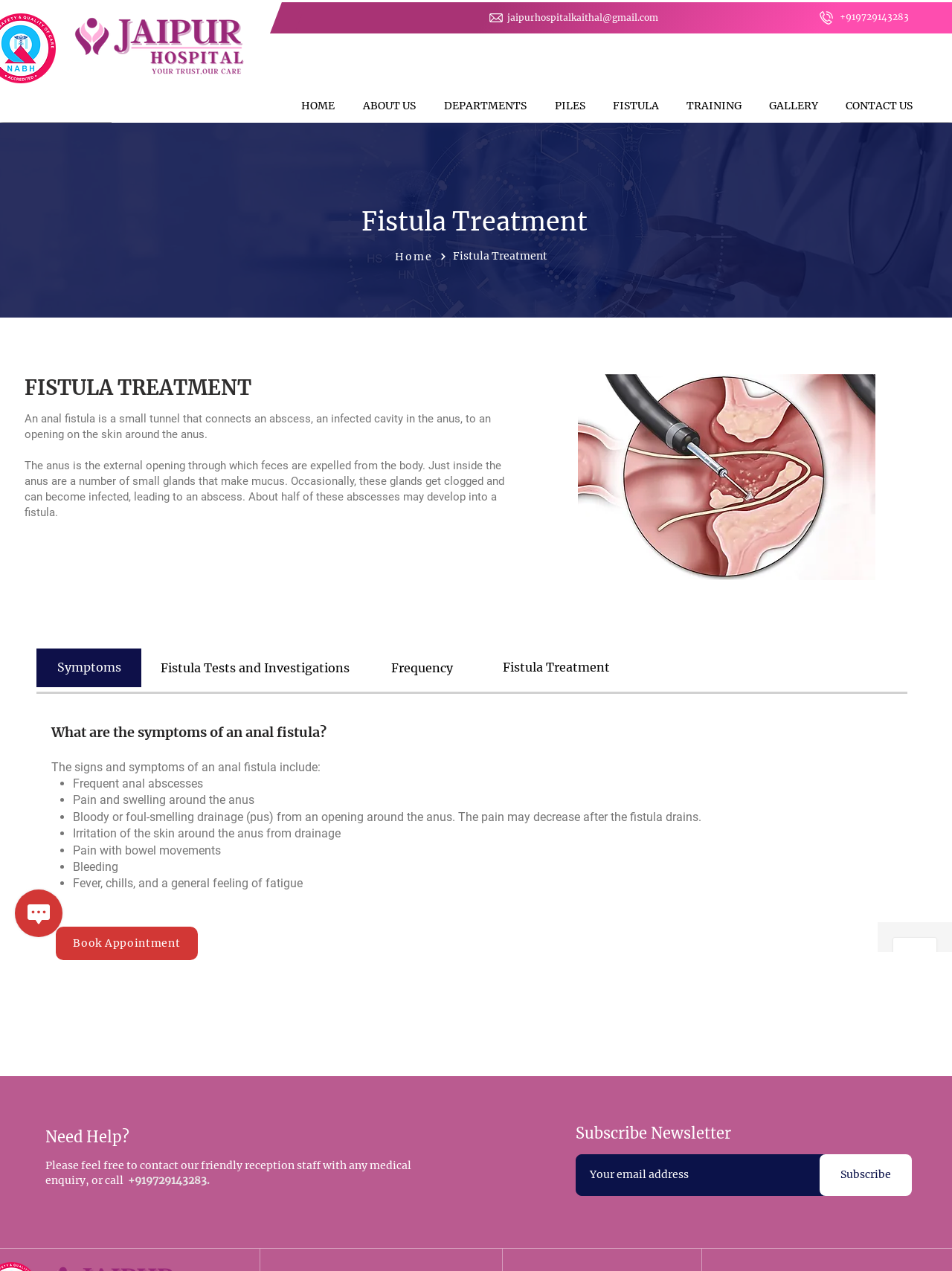Locate the bounding box coordinates of the item that should be clicked to fulfill the instruction: "Click the HOME link".

[0.301, 0.068, 0.366, 0.087]